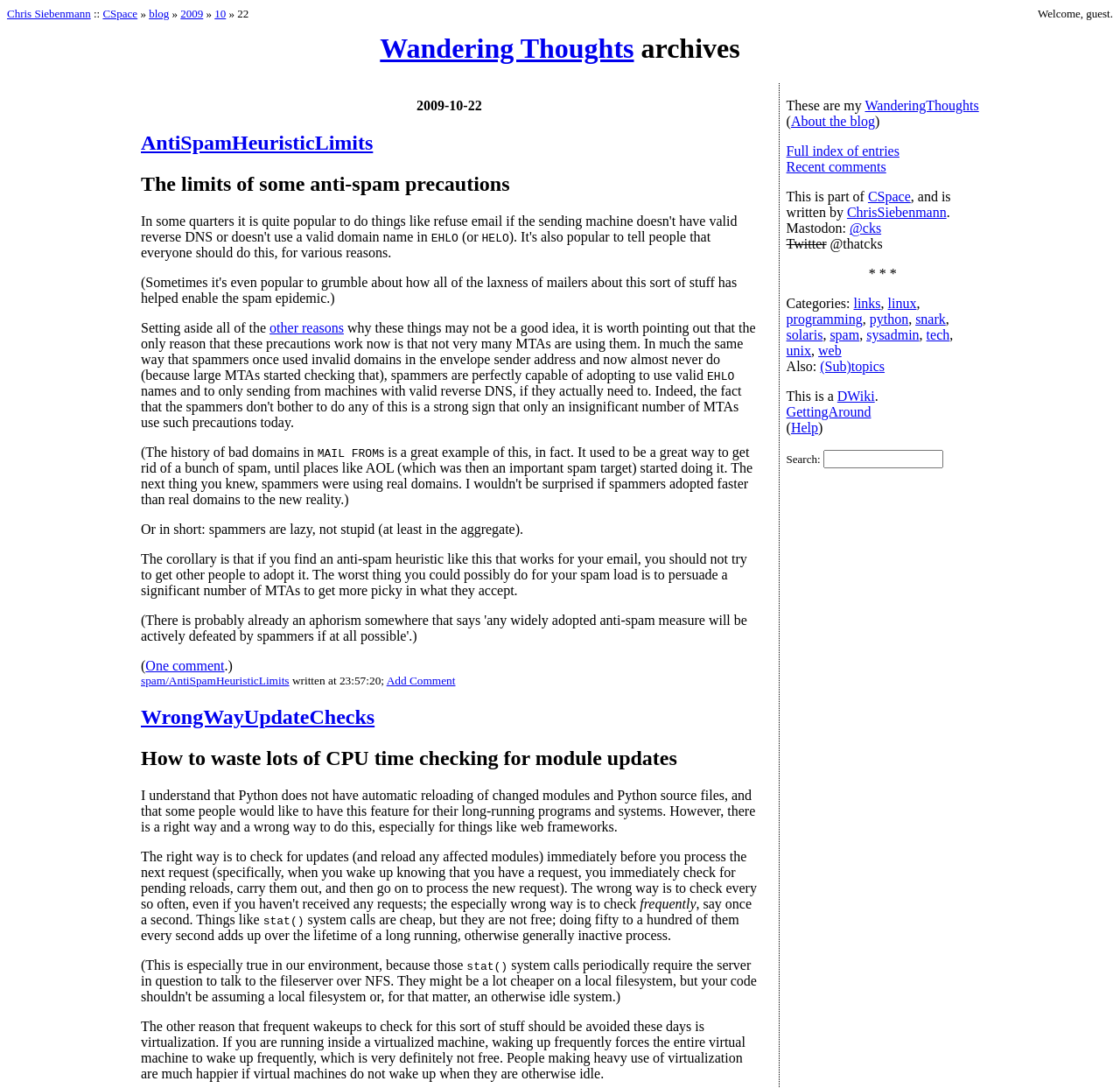Extract the primary headline from the webpage and present its text.

Wandering Thoughts archives